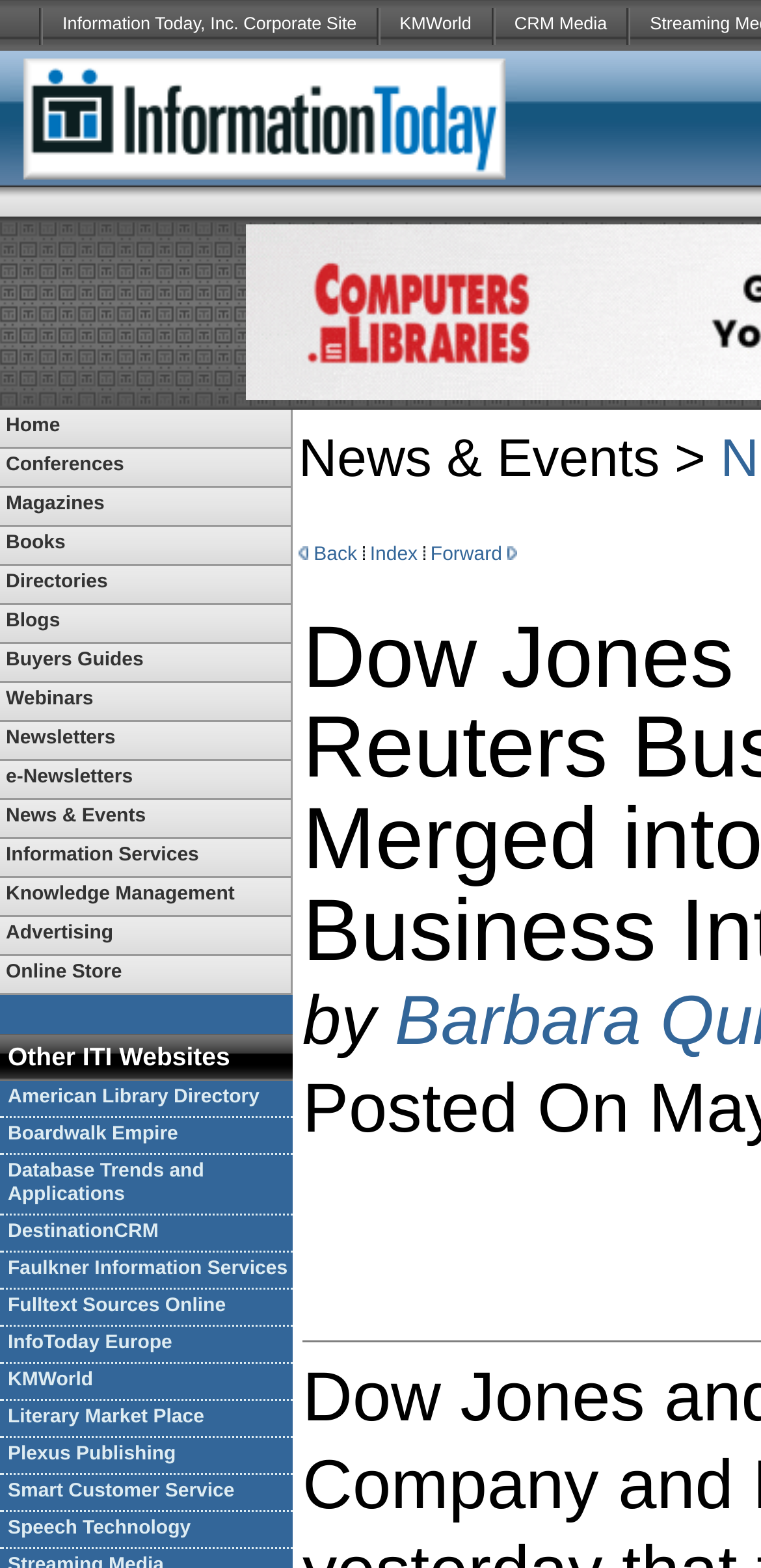Please mark the clickable region by giving the bounding box coordinates needed to complete this instruction: "View This Issue".

None